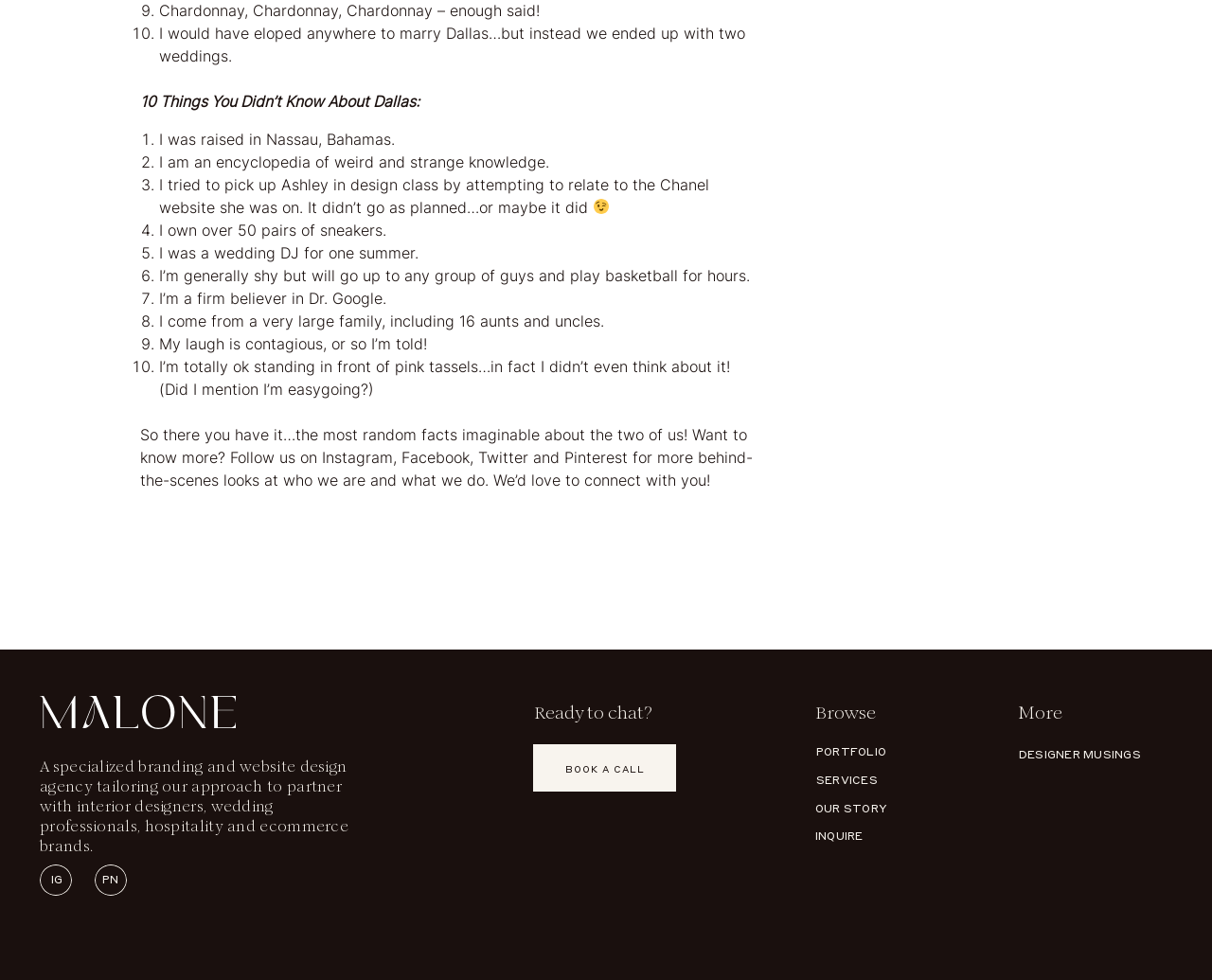What social media platforms can you follow the authors on? Examine the screenshot and reply using just one word or a brief phrase.

Instagram, Facebook, Twitter, Pinterest